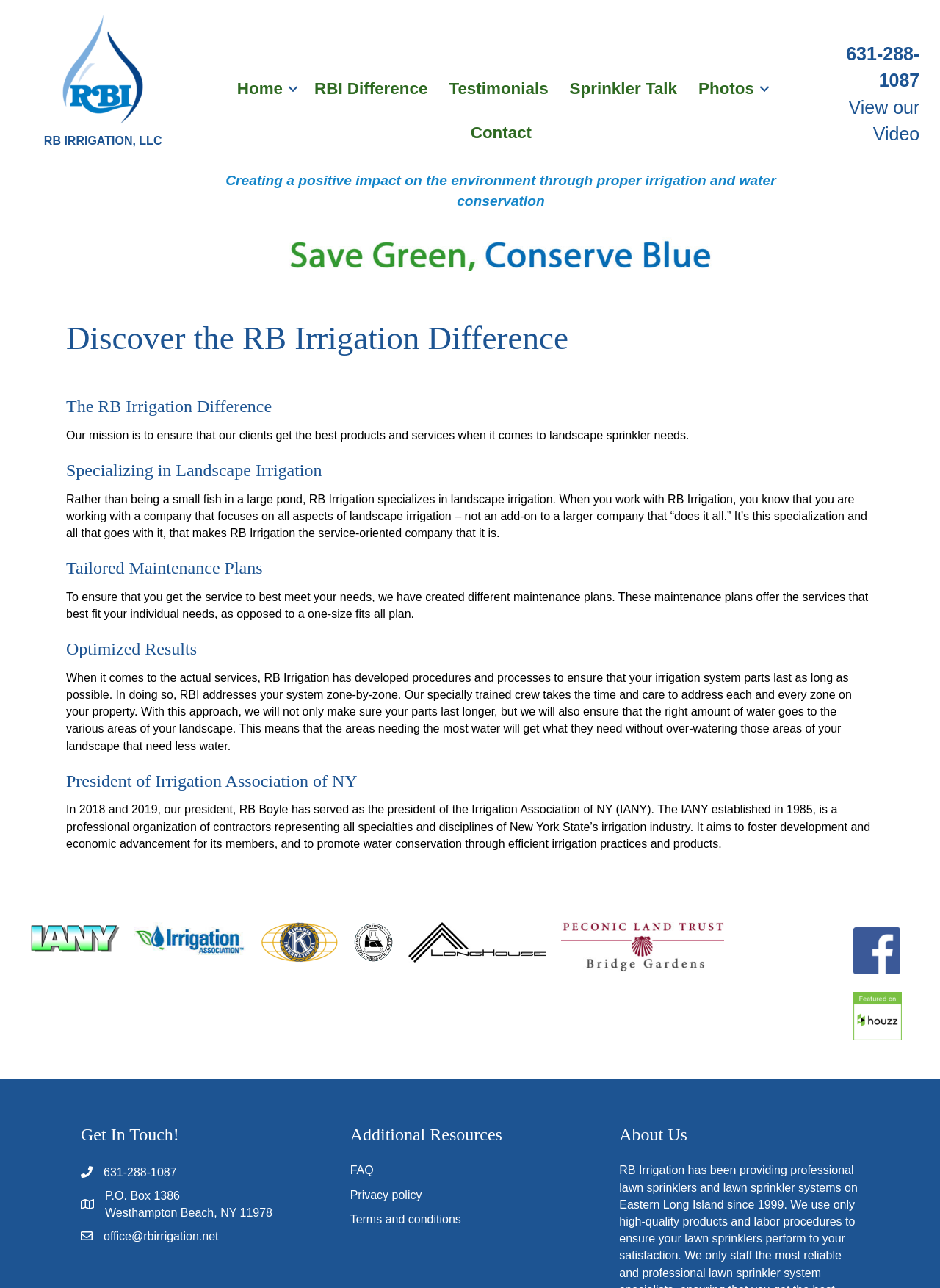Please provide the bounding box coordinates for the element that needs to be clicked to perform the following instruction: "Get in touch through email". The coordinates should be given as four float numbers between 0 and 1, i.e., [left, top, right, bottom].

[0.11, 0.955, 0.232, 0.964]